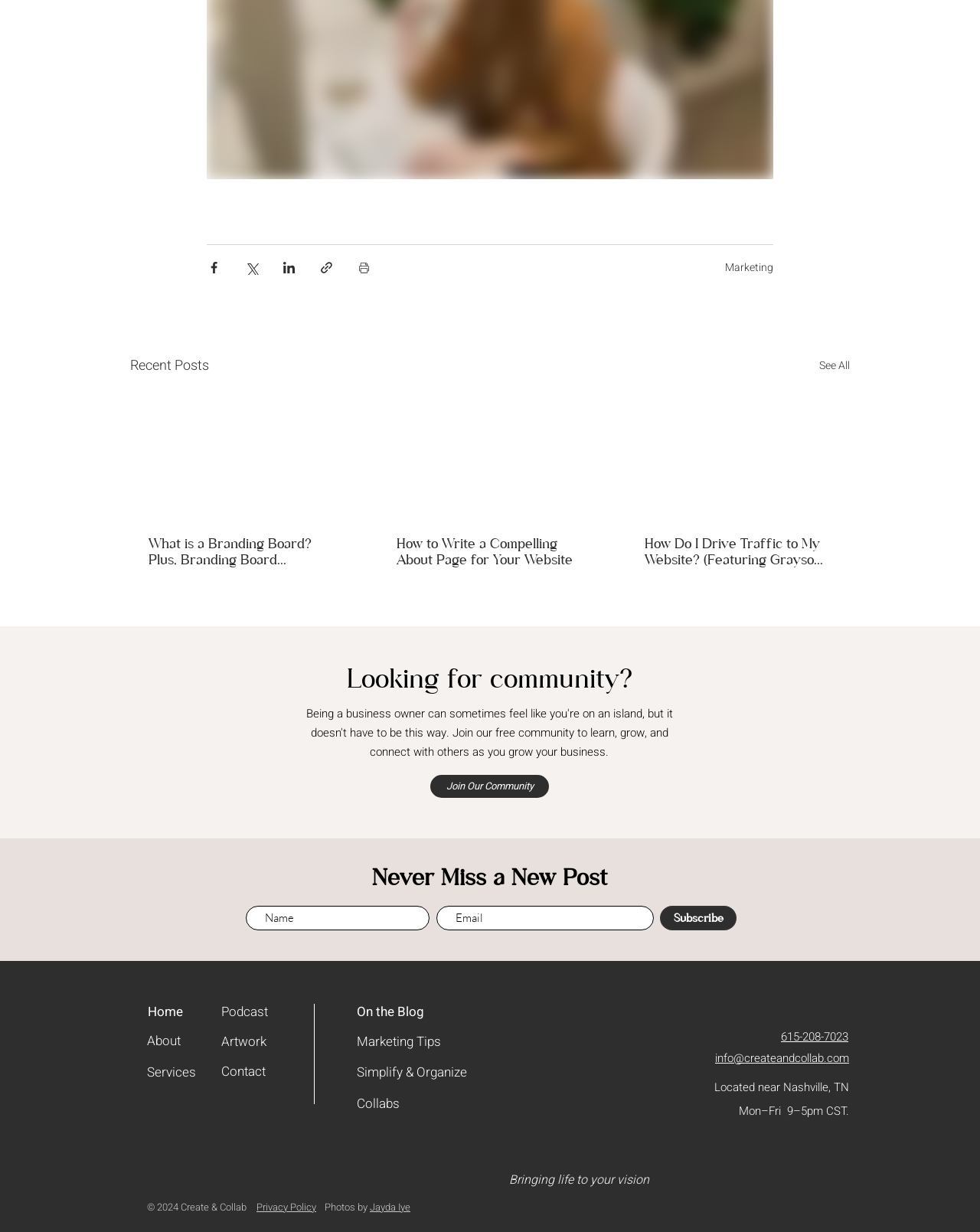Please give the bounding box coordinates of the area that should be clicked to fulfill the following instruction: "Visit the About page". The coordinates should be in the format of four float numbers from 0 to 1, i.e., [left, top, right, bottom].

[0.15, 0.833, 0.205, 0.857]